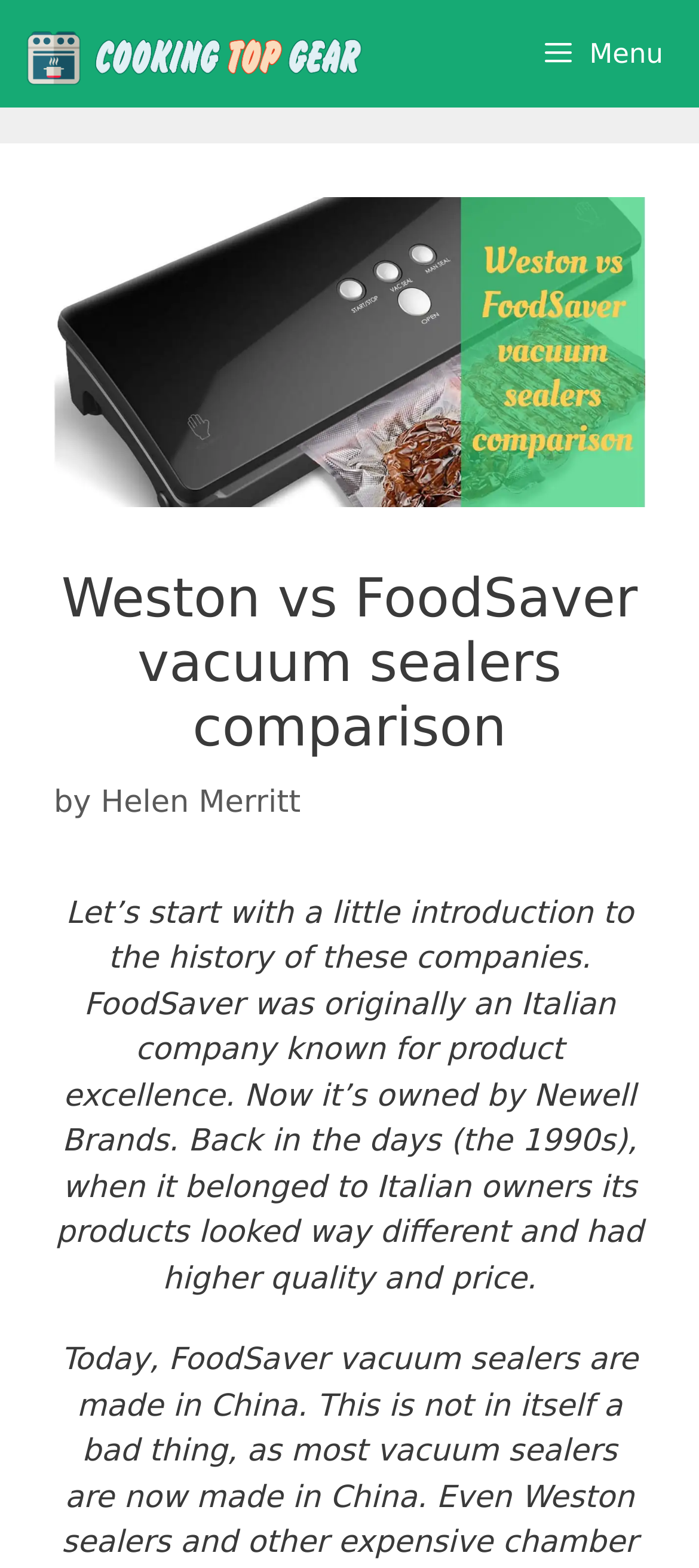Using the provided element description: "Menu", identify the bounding box coordinates. The coordinates should be four floats between 0 and 1 in the order [left, top, right, bottom].

[0.722, 0.0, 1.0, 0.069]